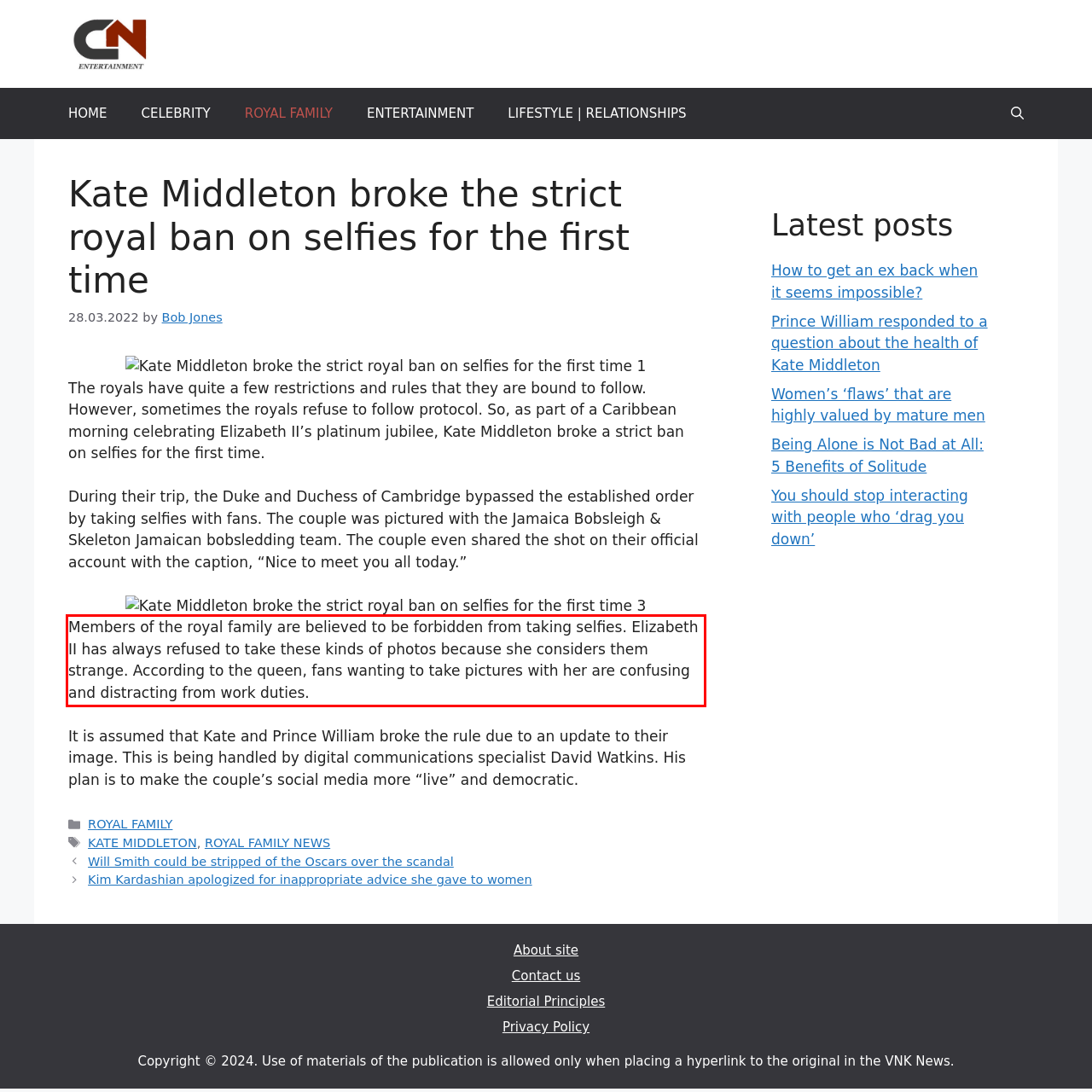There is a screenshot of a webpage with a red bounding box around a UI element. Please use OCR to extract the text within the red bounding box.

Members of the royal family are believed to be forbidden from taking selfies. Elizabeth II has always refused to take these kinds of photos because she considers them strange. According to the queen, fans wanting to take pictures with her are confusing and distracting from work duties.